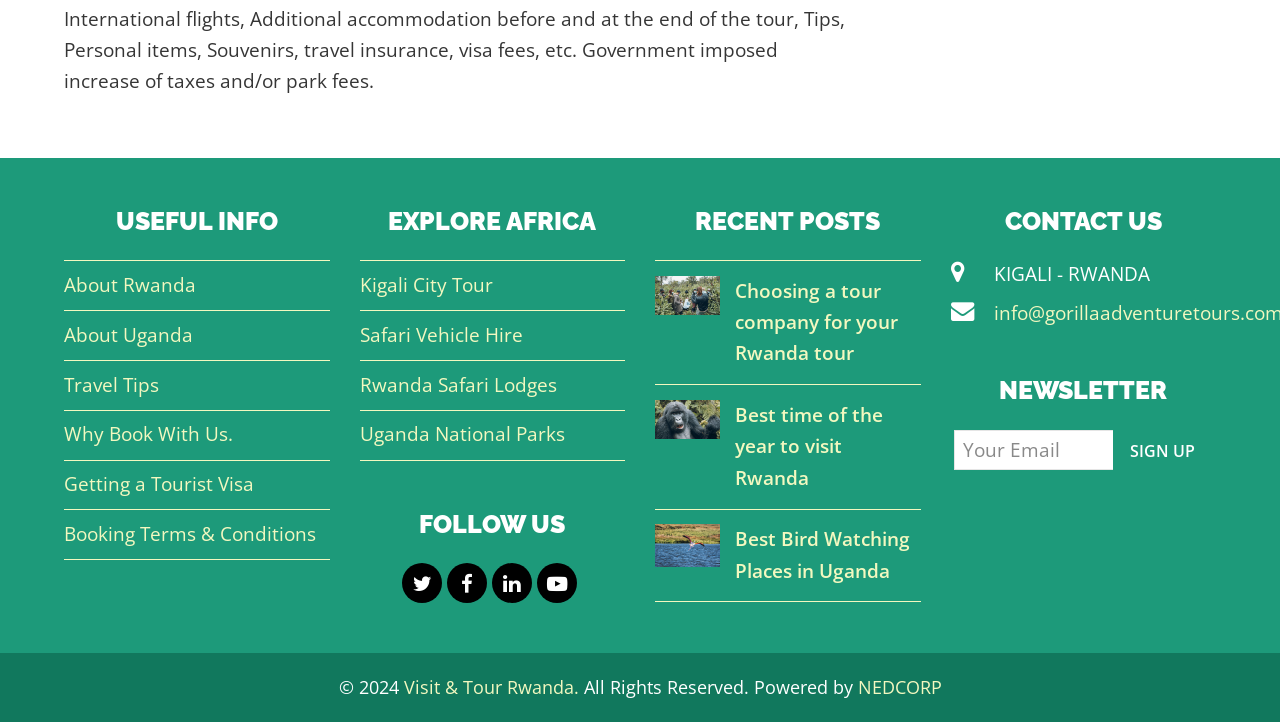Determine the bounding box coordinates of the UI element that matches the following description: "Getting a Tourist Visa". The coordinates should be four float numbers between 0 and 1 in the format [left, top, right, bottom].

[0.05, 0.653, 0.198, 0.689]